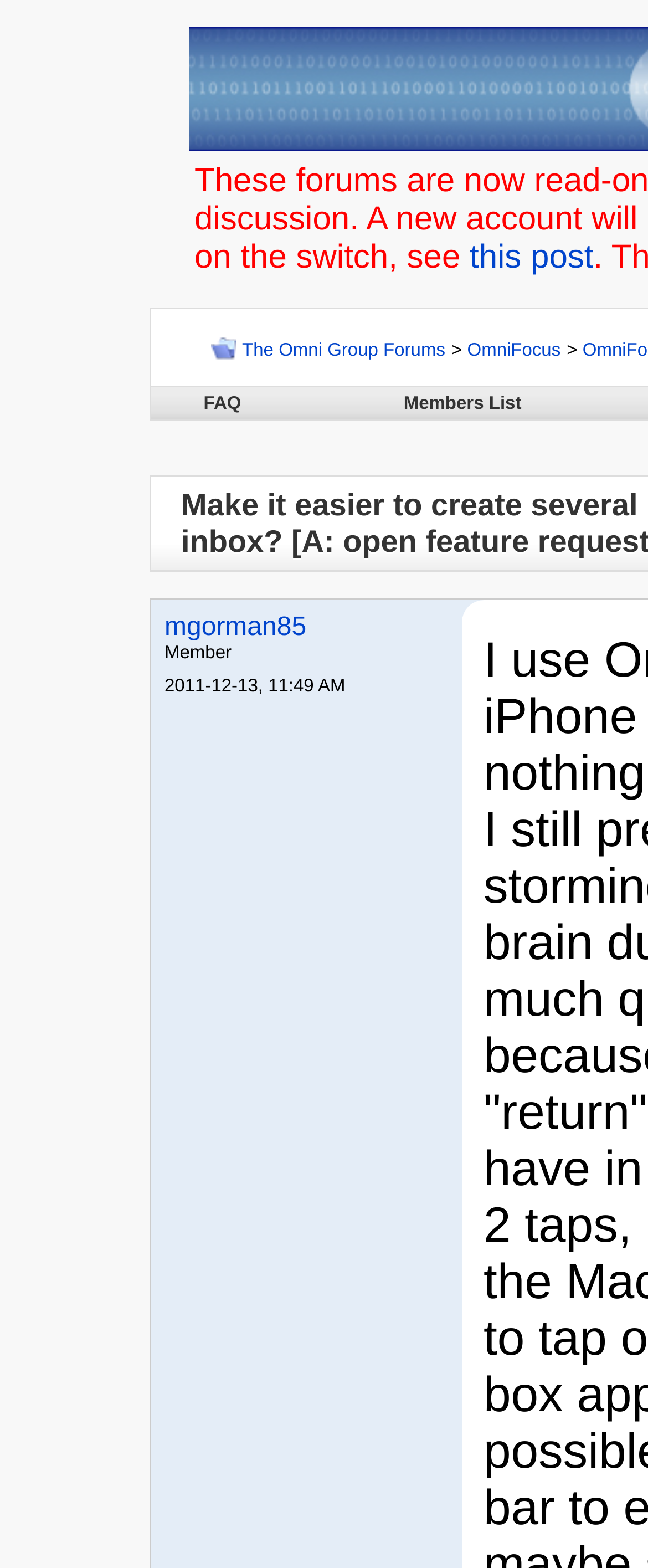Offer an extensive depiction of the webpage and its key elements.

The webpage appears to be a forum discussion page, specifically a feature request page for OmniFocus on iPad. At the top, there is a link to "this post" and a "Go Back" button with an accompanying icon, positioned on the left side of the page. To the right of the "Go Back" button, there is a link to "The Omni Group Forums" and another link to "OmniFocus".

Below the top section, there are two grid cells side by side. The left grid cell contains a link to "FAQ" with a shortcut key of Alt+5. The right grid cell contains a link to "Members List". 

Further down, there is a link to a user profile, "mgorman85", positioned above the main content area. The main content area appears to be a discussion thread, with the title "Make it easier to create several new items in the inbox? [A: open feature request.]" at the top.